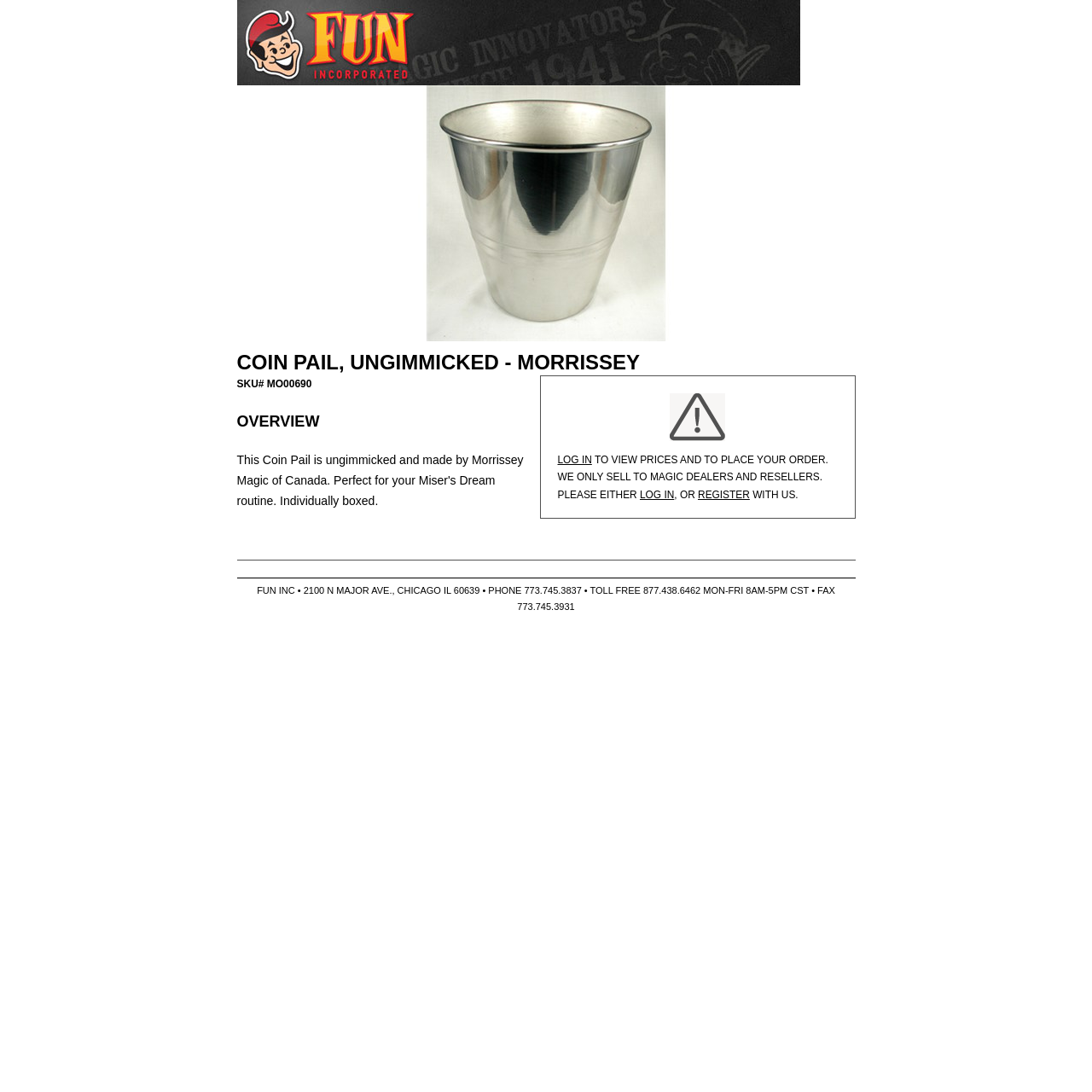What is the purpose of the LOG IN link?
Using the image as a reference, answer the question with a short word or phrase.

To view prices and place an order